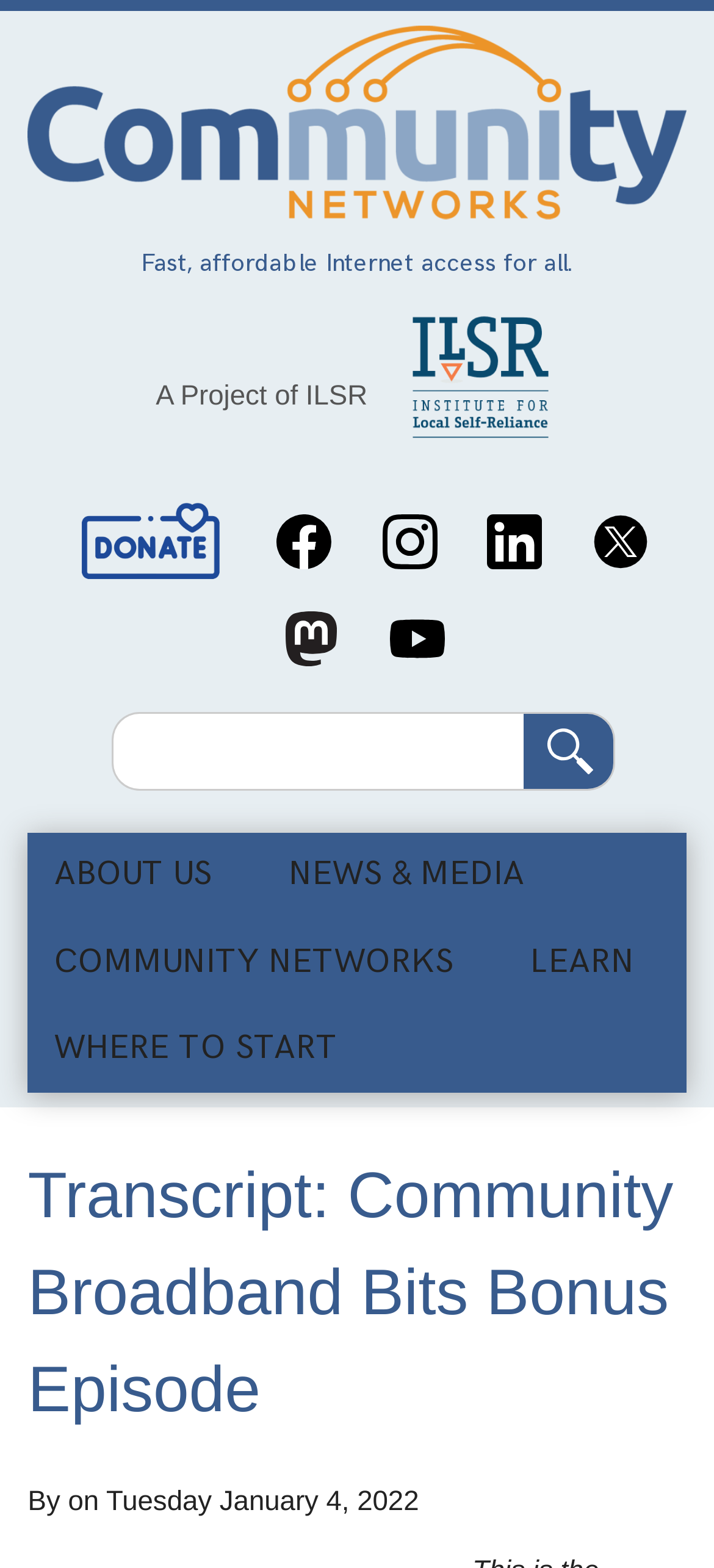Identify the bounding box coordinates of the area you need to click to perform the following instruction: "Search for something".

[0.157, 0.454, 0.734, 0.504]